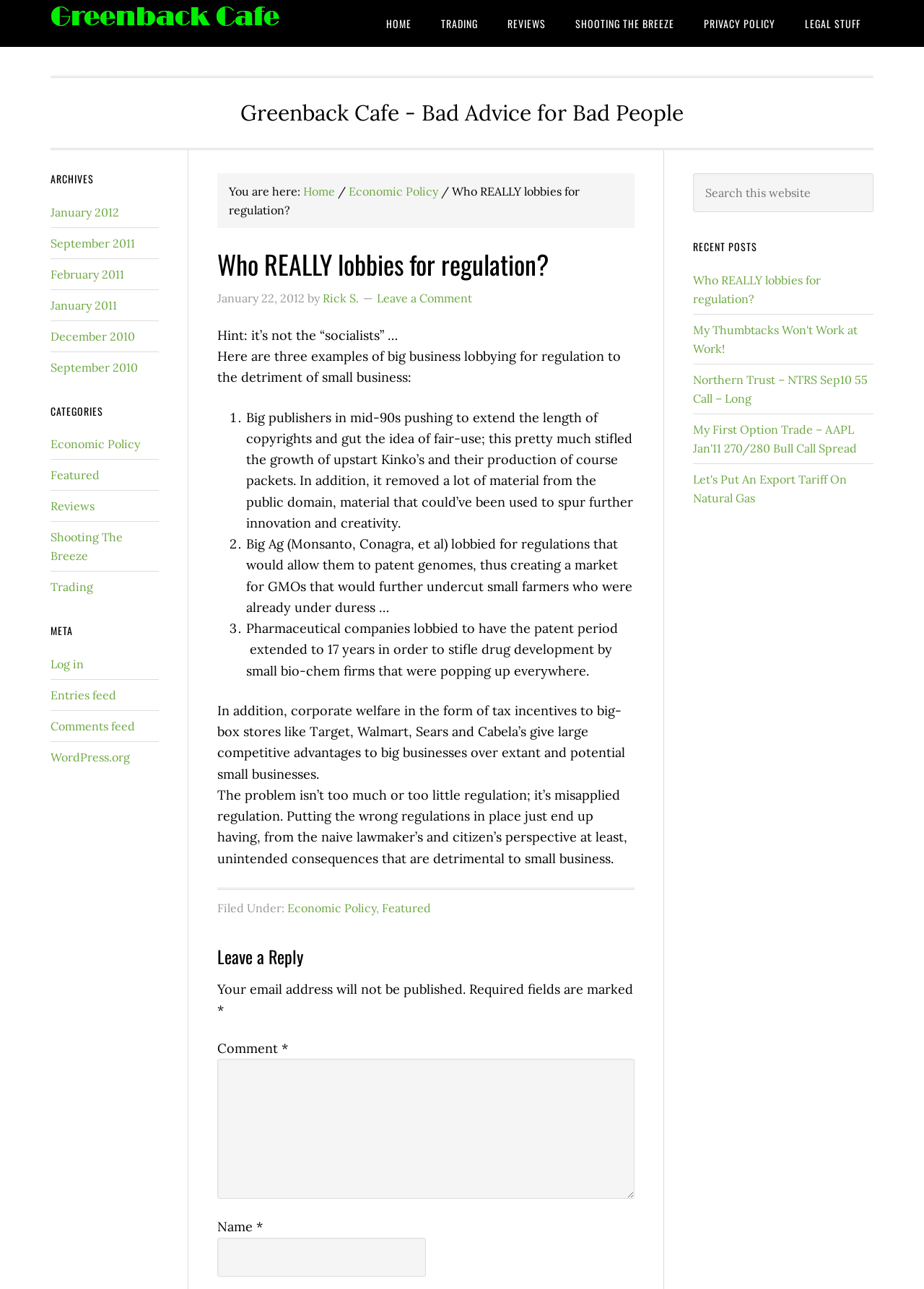Locate the coordinates of the bounding box for the clickable region that fulfills this instruction: "Search this website".

[0.75, 0.134, 0.945, 0.164]